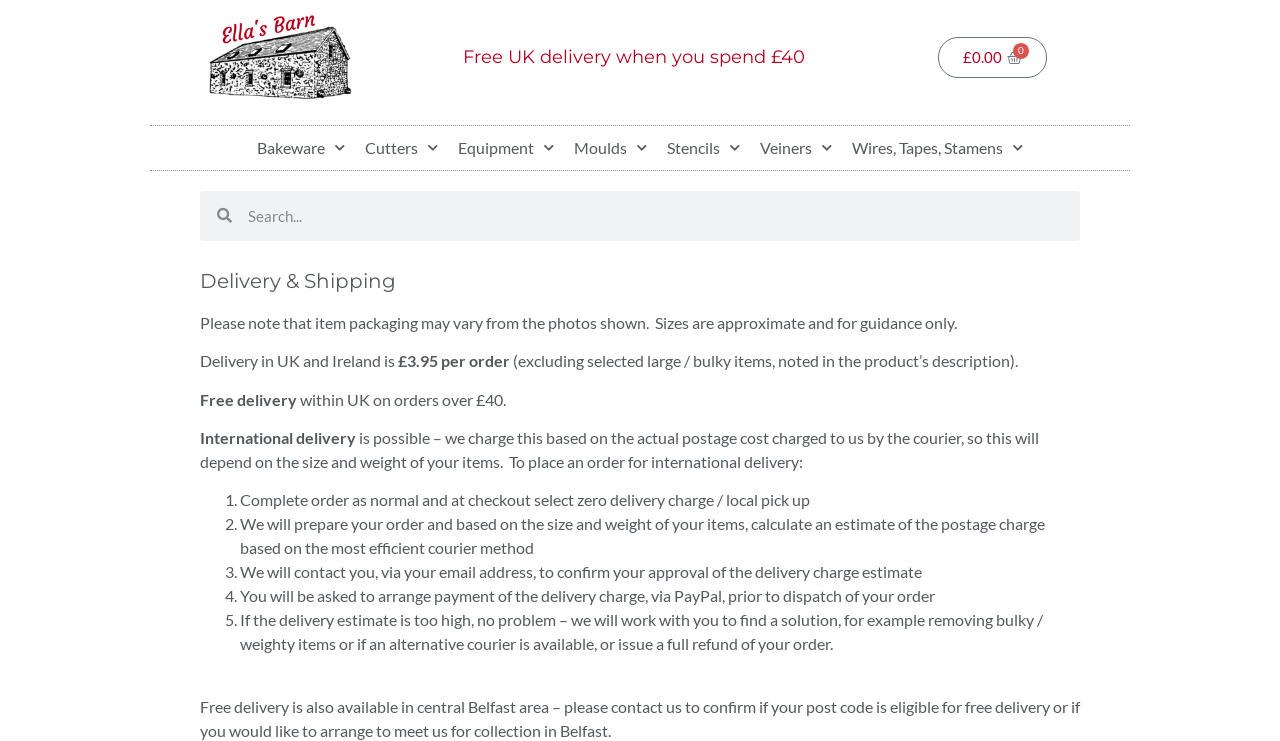What happens if the delivery estimate is too high?
Give a detailed response to the question by analyzing the screenshot.

The webpage states that if the delivery estimate is too high, the seller will work with the customer to find a solution, such as removing bulky items or finding an alternative courier, or issue a full refund of the order.